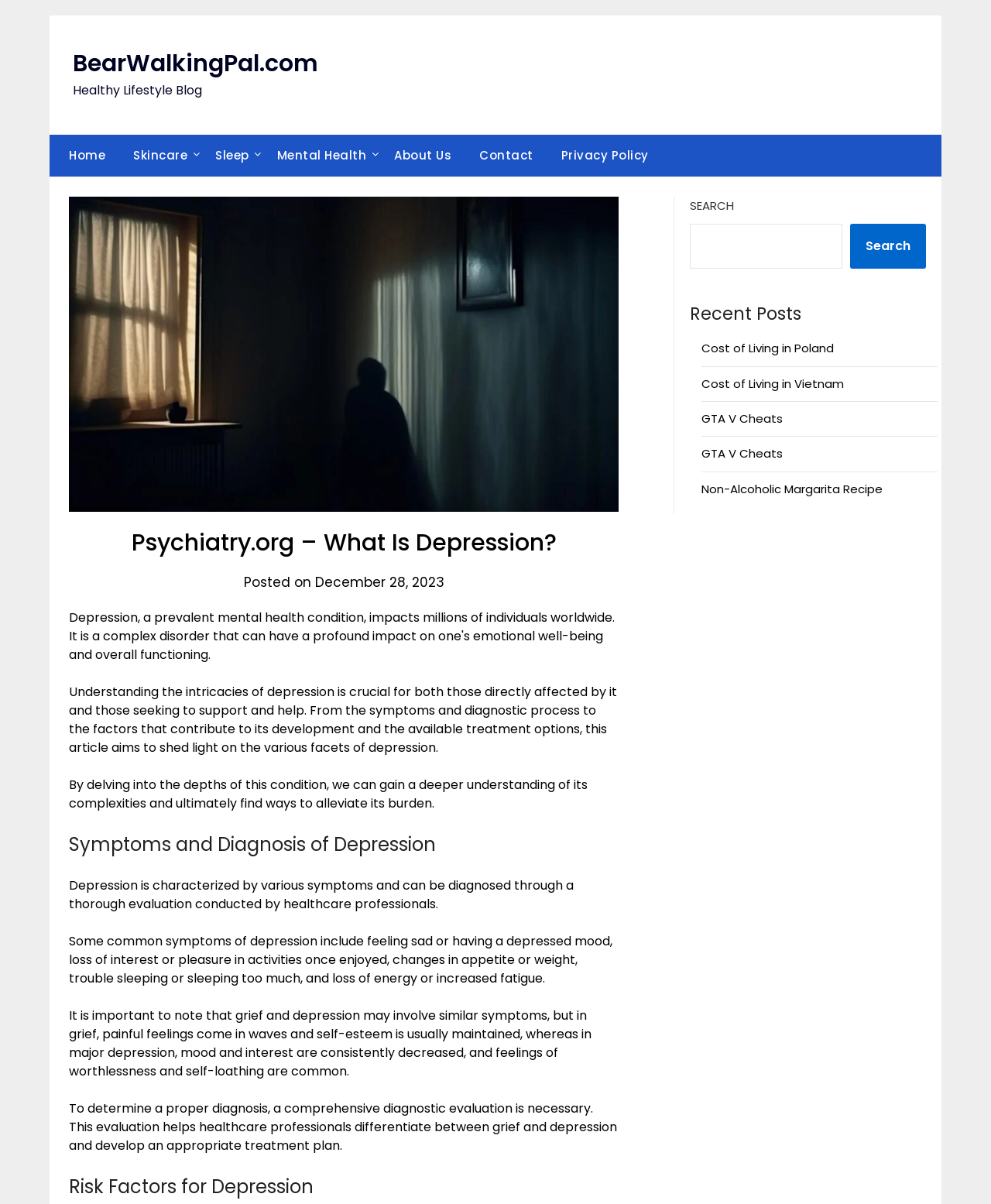Locate the bounding box coordinates of the area where you should click to accomplish the instruction: "Click the 'Home' link".

[0.05, 0.112, 0.119, 0.147]